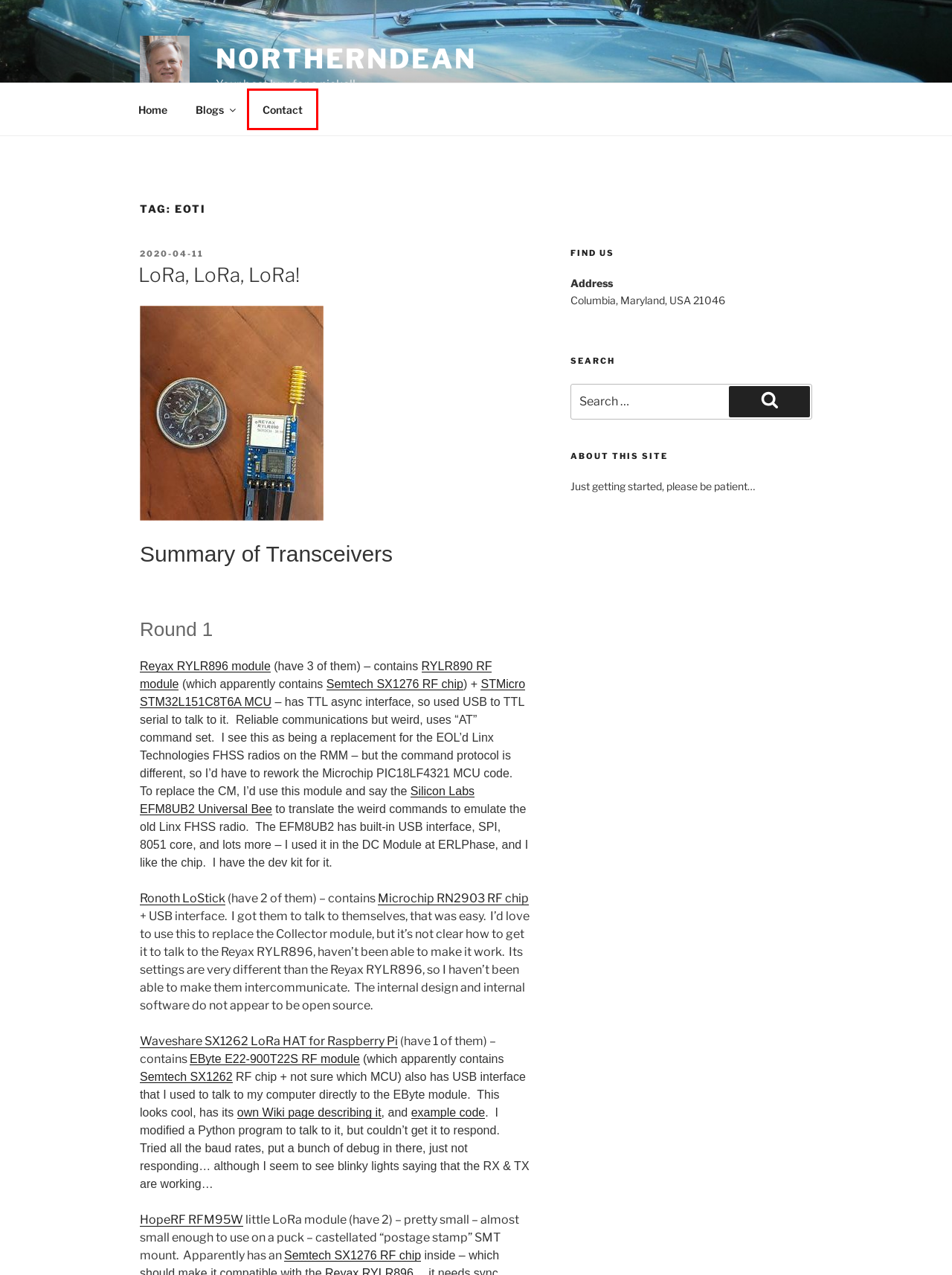Look at the screenshot of a webpage, where a red bounding box highlights an element. Select the best description that matches the new webpage after clicking the highlighted element. Here are the candidates:
A. RYLR896｜REYAX TECHNOLOGY
B. LoRa Connect Transceiver, SX1262, +22dBm for Global | Semtech
C. Blogs – NorthernDean
D. Contact – NorthernDean
E. RYLR890｜REYAX TECHNOLOGY
F. E22-900T22S1B-
G. LoRa, LoRa, LoRa! – NorthernDean
H. LoRa Connect Transceiver, SX1276, 137MHz to 1020MHz  | Semtech

D